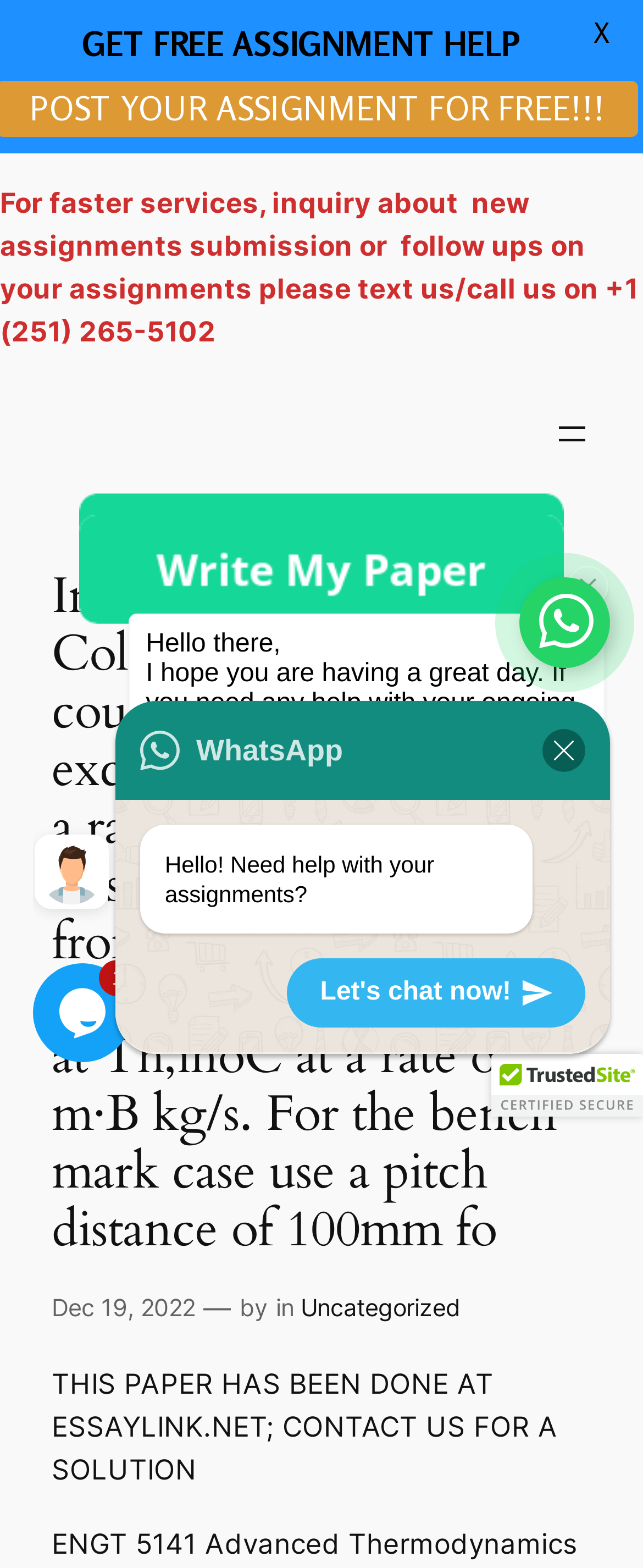Please answer the following question as detailed as possible based on the image: 
What is the topic of the assignment described on the webpage?

The topic of the assignment can be found in the heading element that describes a heat recovery system, specifically a counter-flow helical heat exchanger.